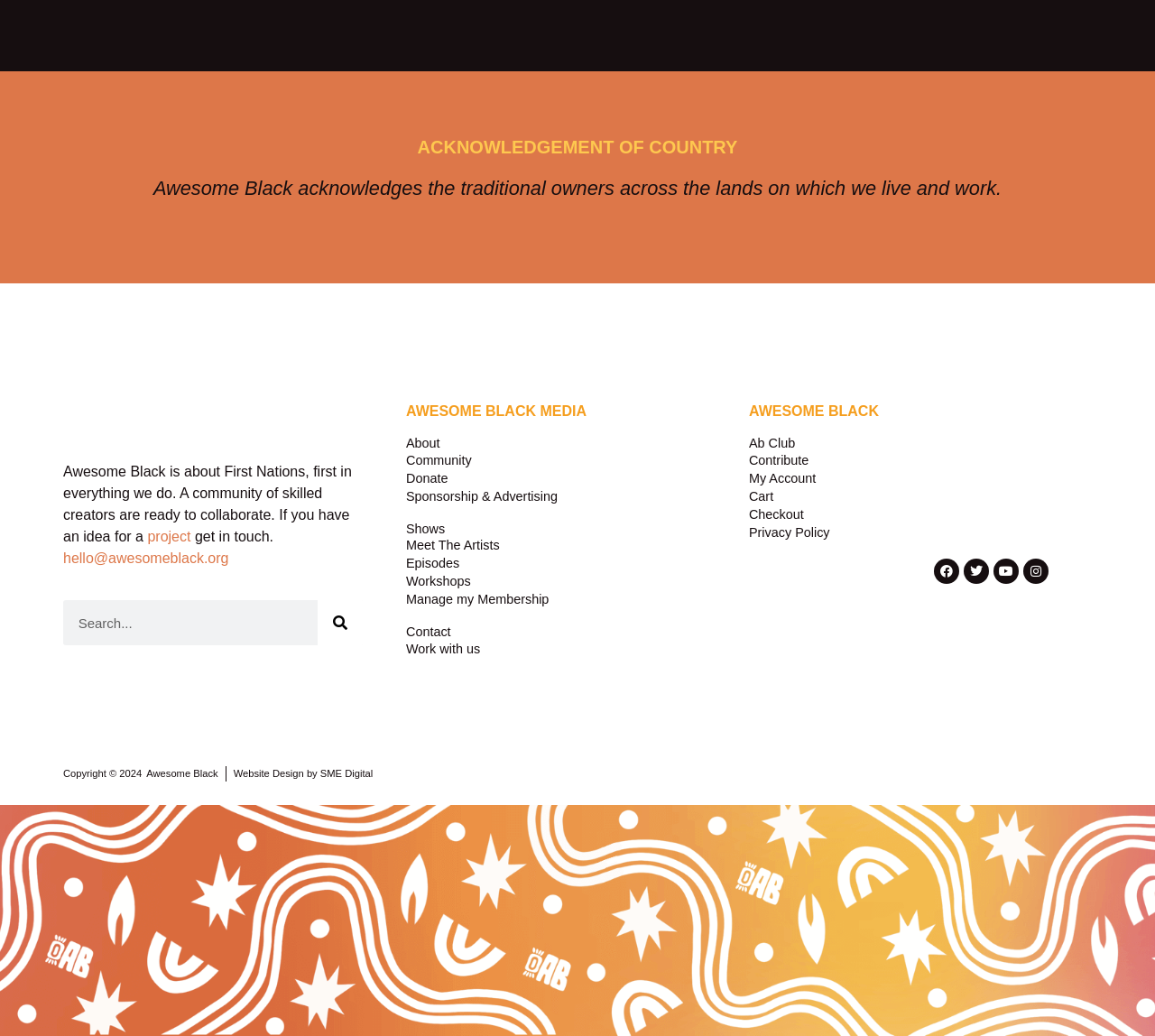Provide the bounding box coordinates of the UI element this sentence describes: "Website Design by SME Digital".

[0.202, 0.74, 0.323, 0.755]